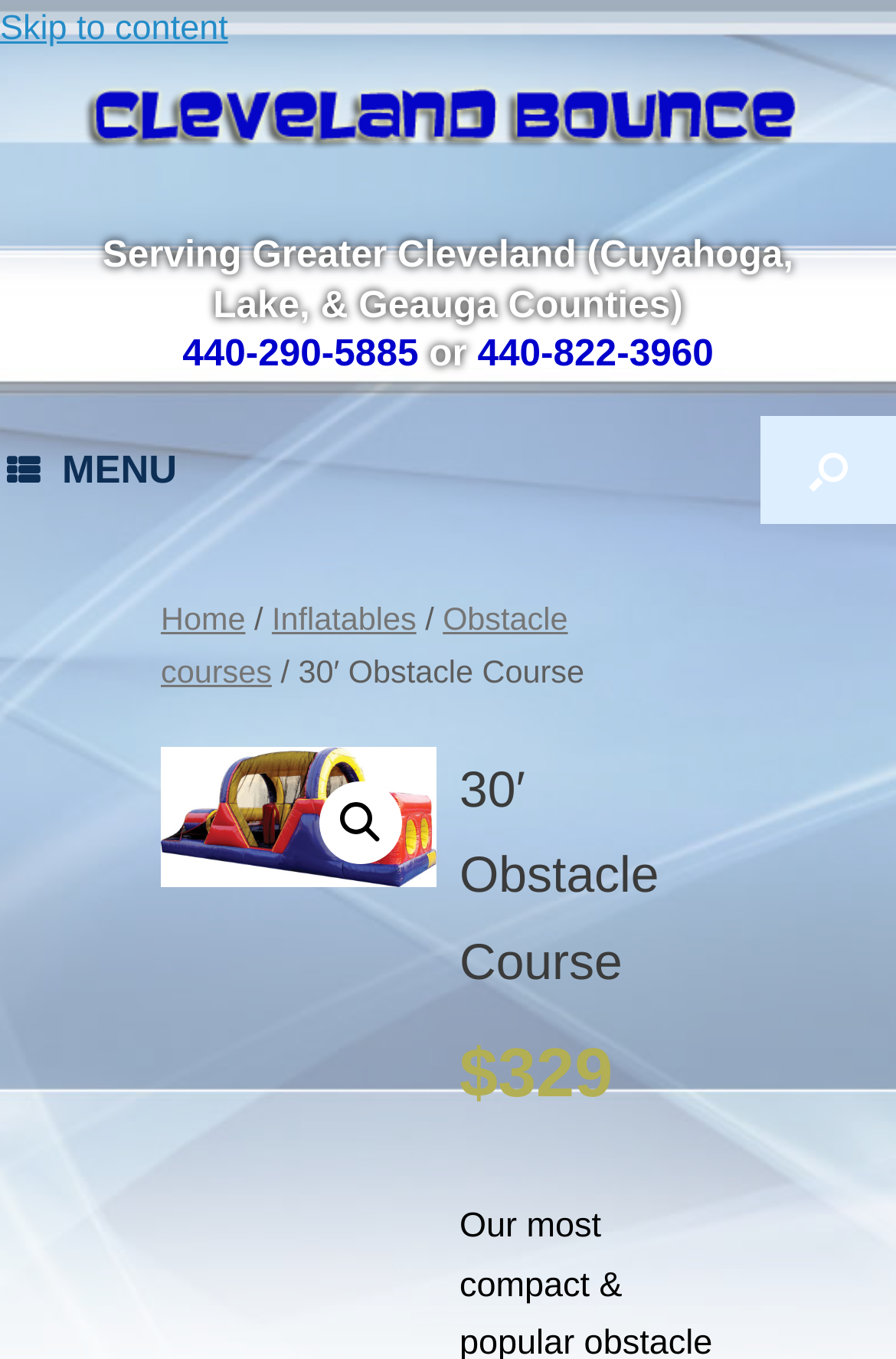Please determine the bounding box of the UI element that matches this description: Skip to content. The coordinates should be given as (top-left x, top-left y, bottom-right x, bottom-right y), with all values between 0 and 1.

[0.0, 0.007, 0.254, 0.036]